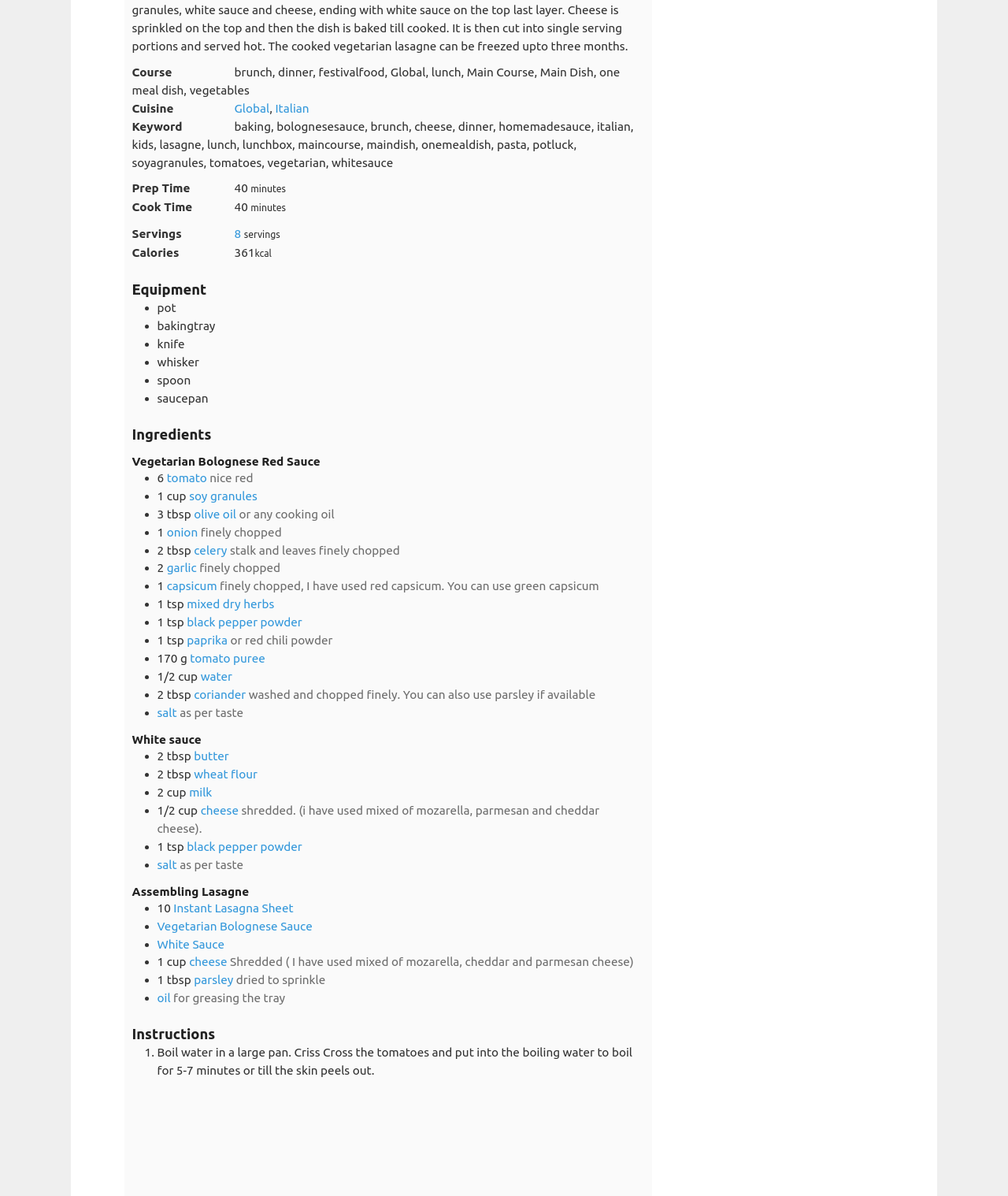Please find the bounding box coordinates (top-left x, top-left y, bottom-right x, bottom-right y) in the screenshot for the UI element described as follows: onion

[0.165, 0.439, 0.196, 0.45]